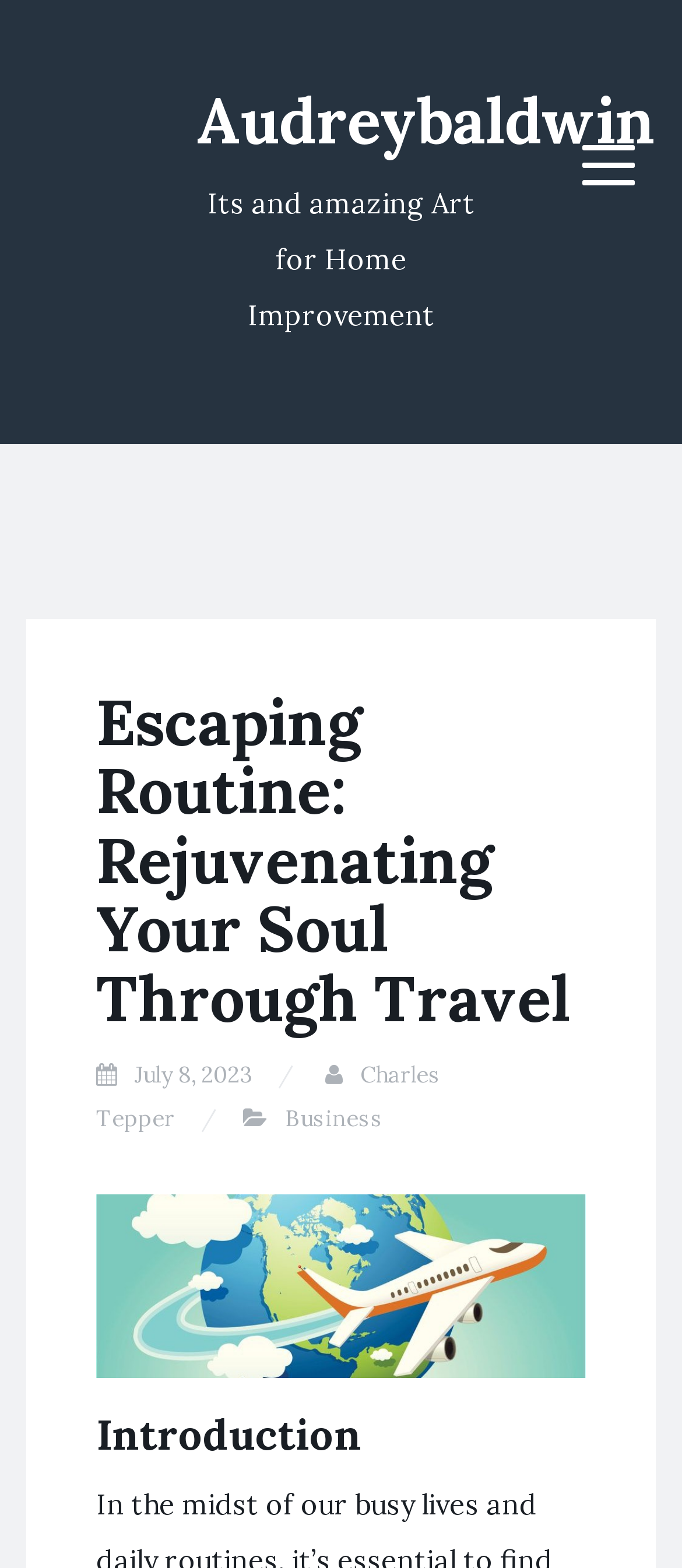Review the image closely and give a comprehensive answer to the question: What is the title of the section below the menu?

The title of the section below the menu can be found in the heading element with the text 'Introduction' which is located below the menu section of the webpage.